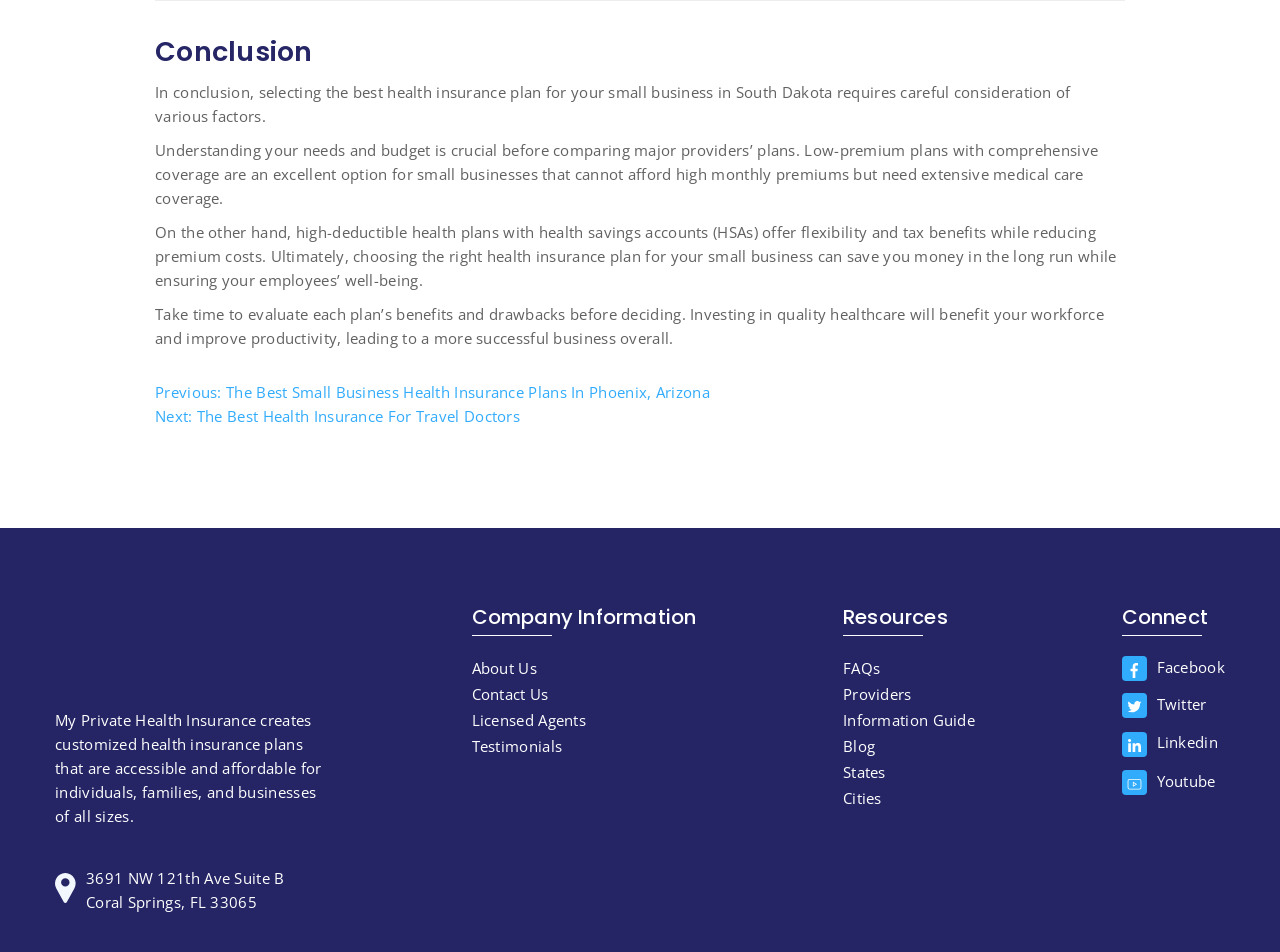Find the bounding box coordinates of the element to click in order to complete this instruction: "Read 'Company Information'". The bounding box coordinates must be four float numbers between 0 and 1, denoted as [left, top, right, bottom].

[0.368, 0.634, 0.544, 0.663]